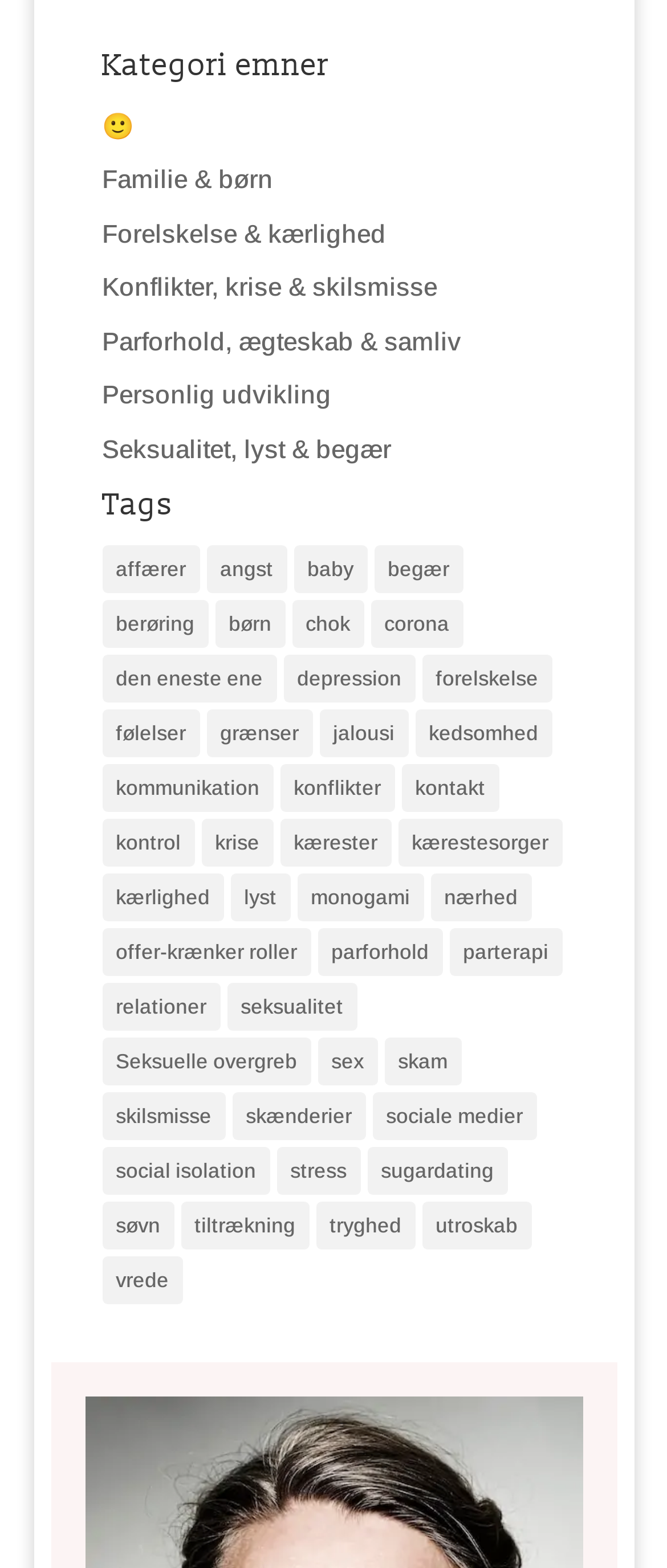Show the bounding box coordinates for the HTML element described as: "Personlig udvikling".

[0.153, 0.242, 0.496, 0.261]